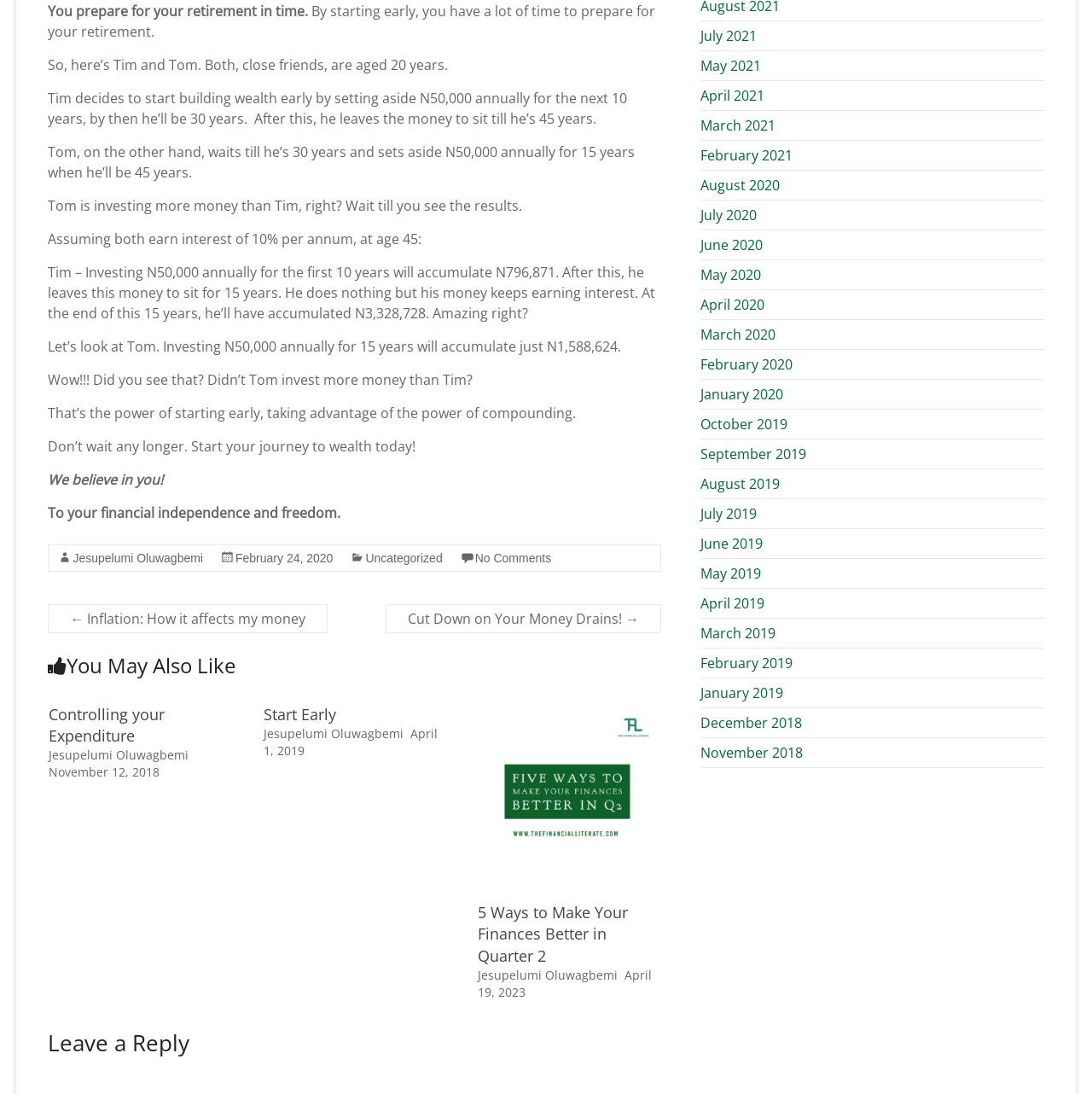Please identify the bounding box coordinates of where to click in order to follow the instruction: "Read 'Controlling your Expenditure'".

[0.045, 0.644, 0.212, 0.683]